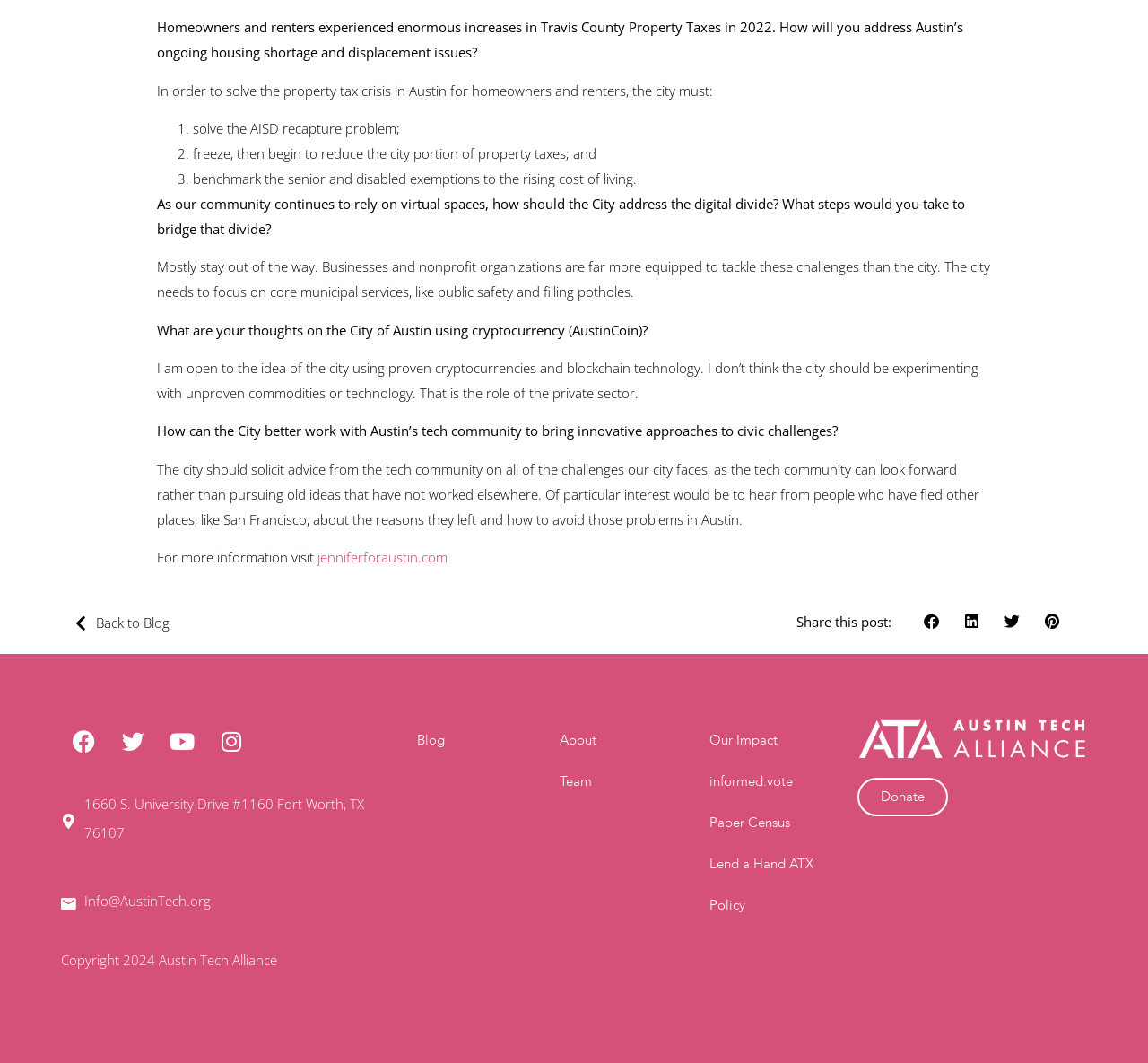Please provide a comprehensive answer to the question below using the information from the image: What is the author's stance on the City of Austin using cryptocurrency?

The author mentions that they are open to the idea of the city using proven cryptocurrencies and blockchain technology, but do not think the city should experiment with unproven commodities or technology.